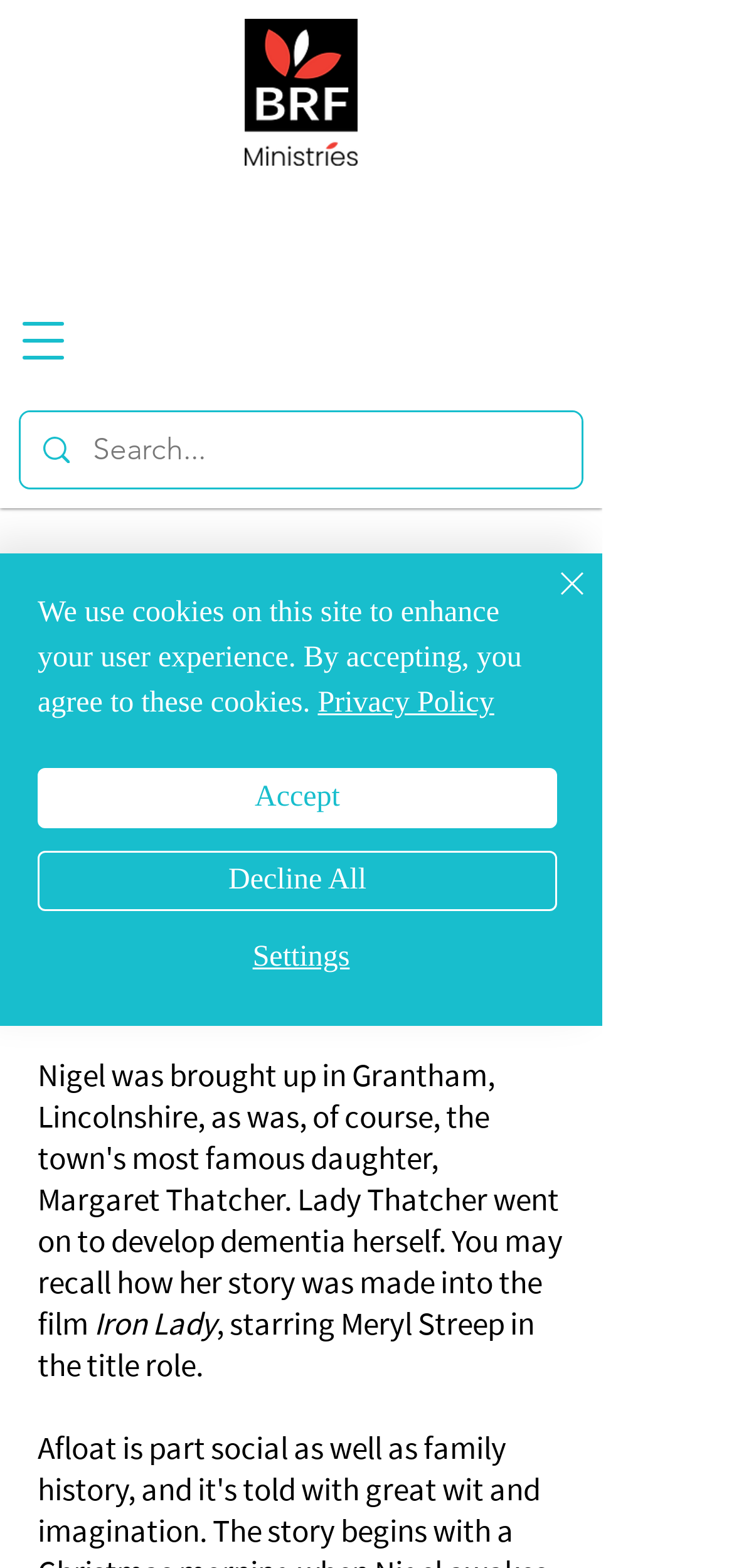Based on the image, please elaborate on the answer to the following question:
What is the name of the author's career field?

According to the webpage content, the author has a career in publishing and graphic design, which is mentioned as a reason for the high professionalism of the graphic novel.